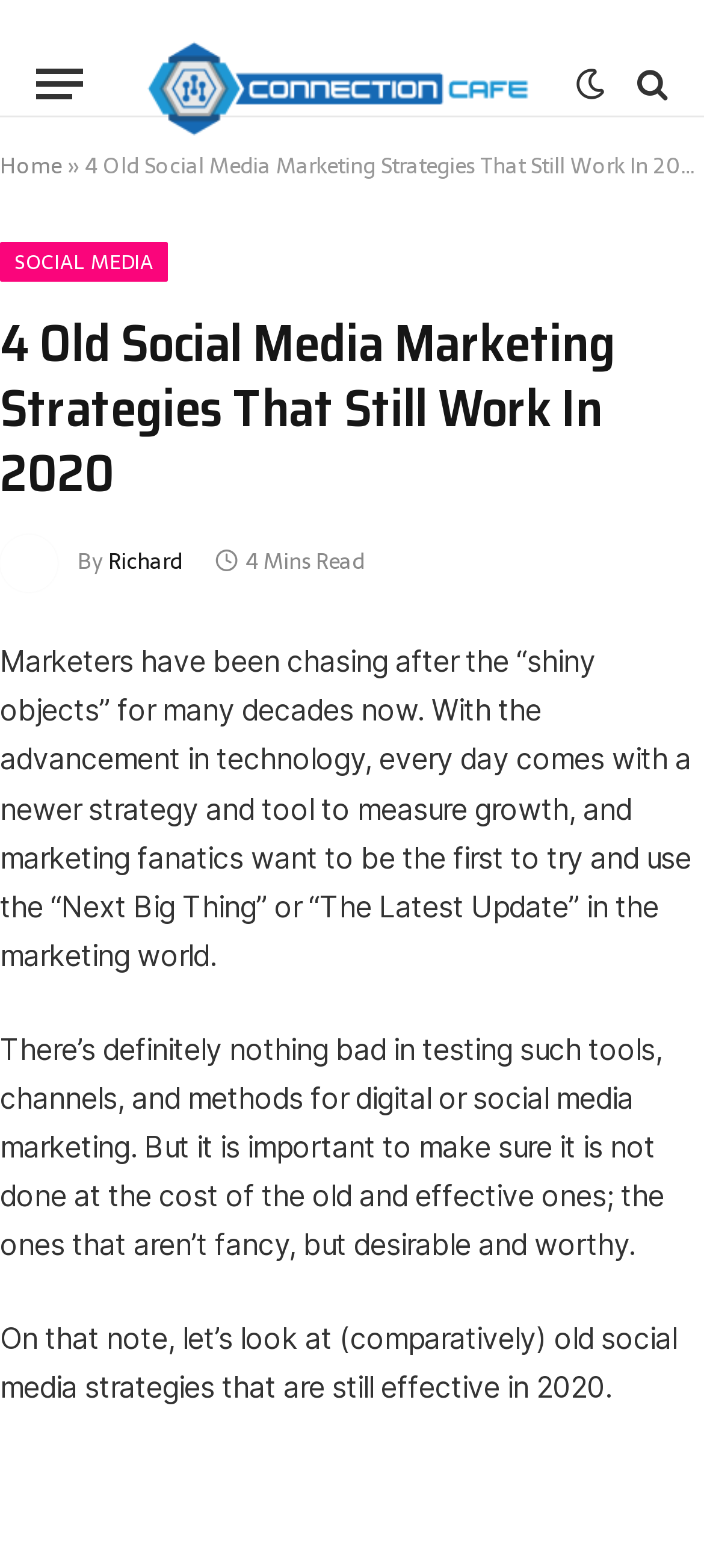Using the description: "Richard", identify the bounding box of the corresponding UI element in the screenshot.

[0.154, 0.347, 0.259, 0.37]